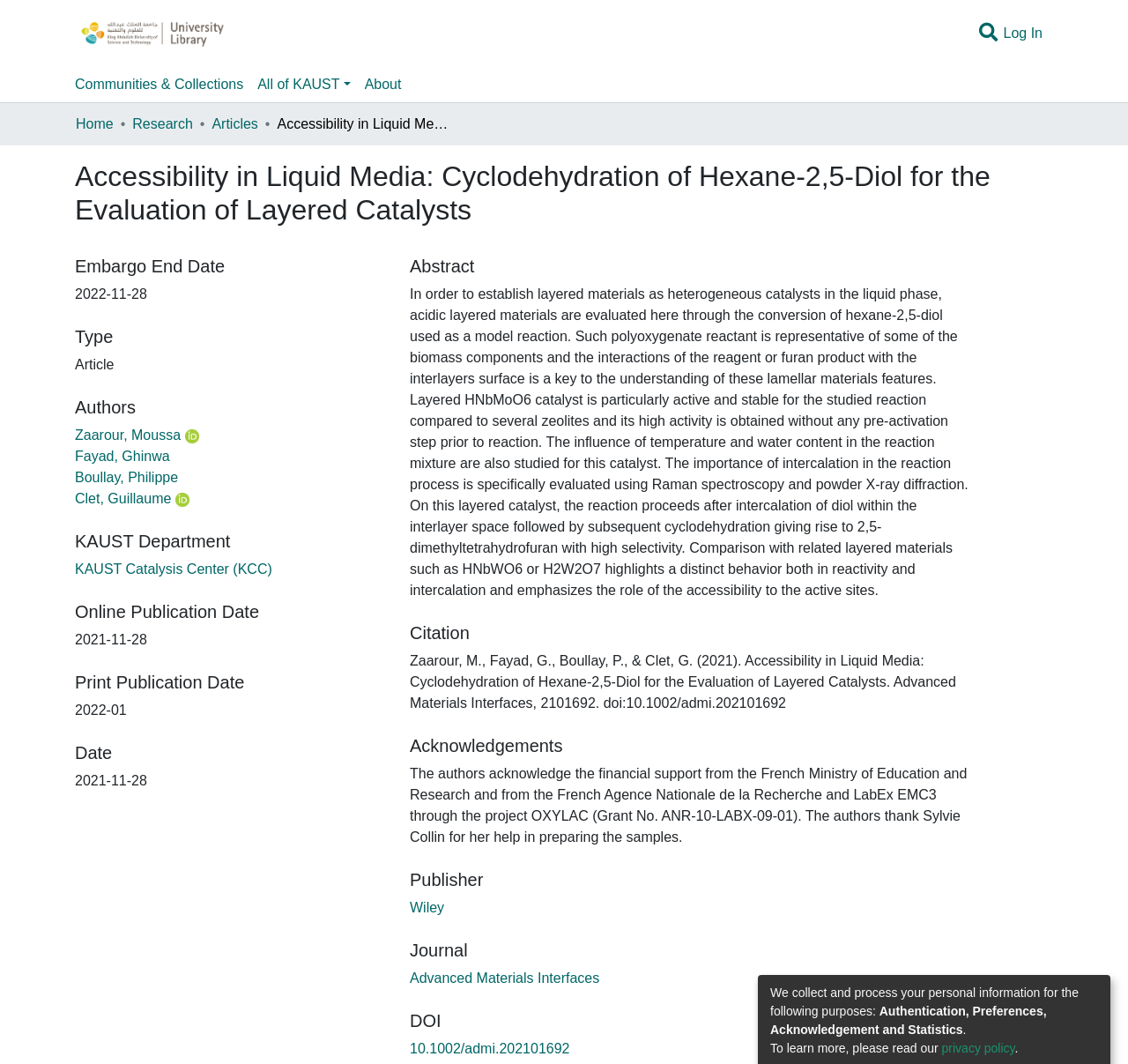What is the name of the journal that published the article?
Please answer the question as detailed as possible based on the image.

I found the answer by looking at the link element with the text 'Advanced Materials Interfaces' which is listed under the 'Journal' heading, indicating that the article was published in the journal Advanced Materials Interfaces.